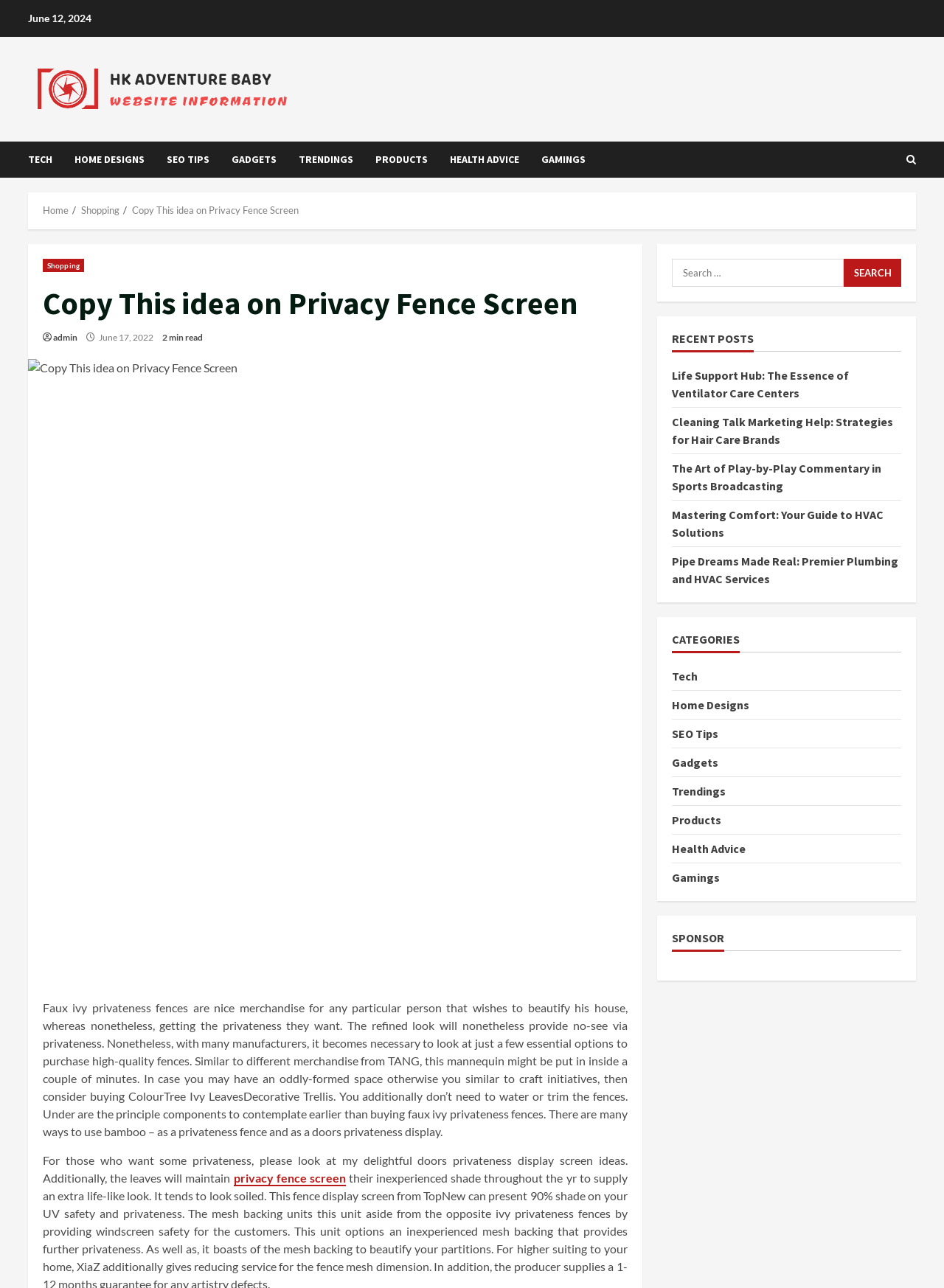Identify the bounding box coordinates for the UI element described as: "parent_node: Search for: value="Search"".

[0.894, 0.201, 0.955, 0.222]